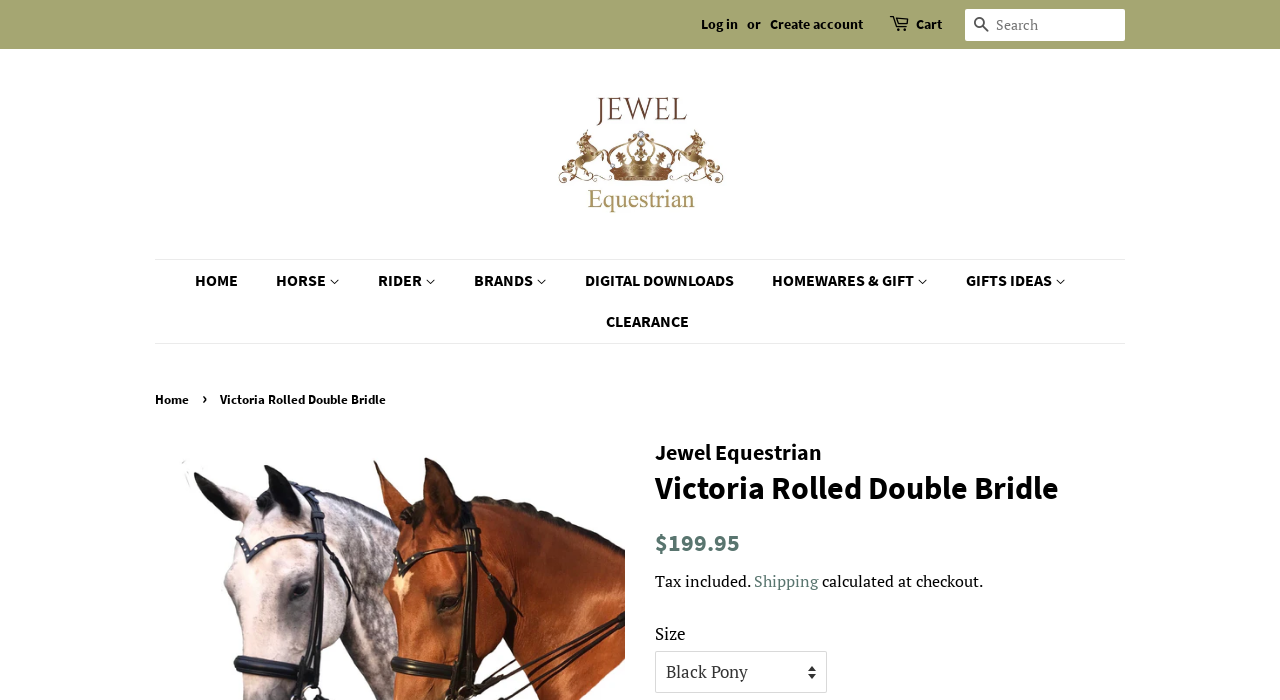Is there a search function on this webpage?
From the details in the image, provide a complete and detailed answer to the question.

I located the answer by looking at the top-right corner of the webpage, where a search box with a 'Search' button is present, indicating that a search function is available.